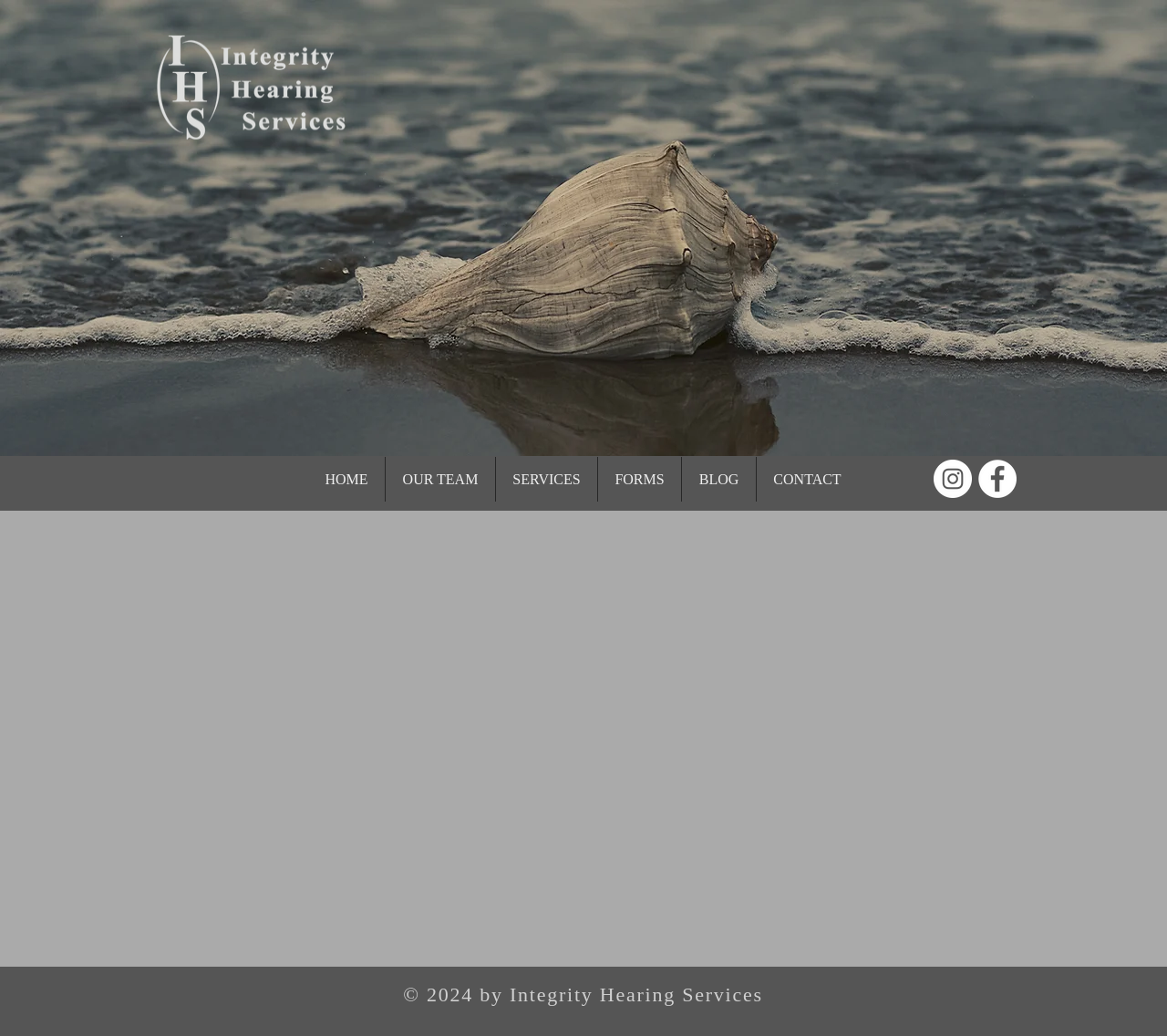What is the copyright year?
Refer to the image and provide a one-word or short phrase answer.

2024